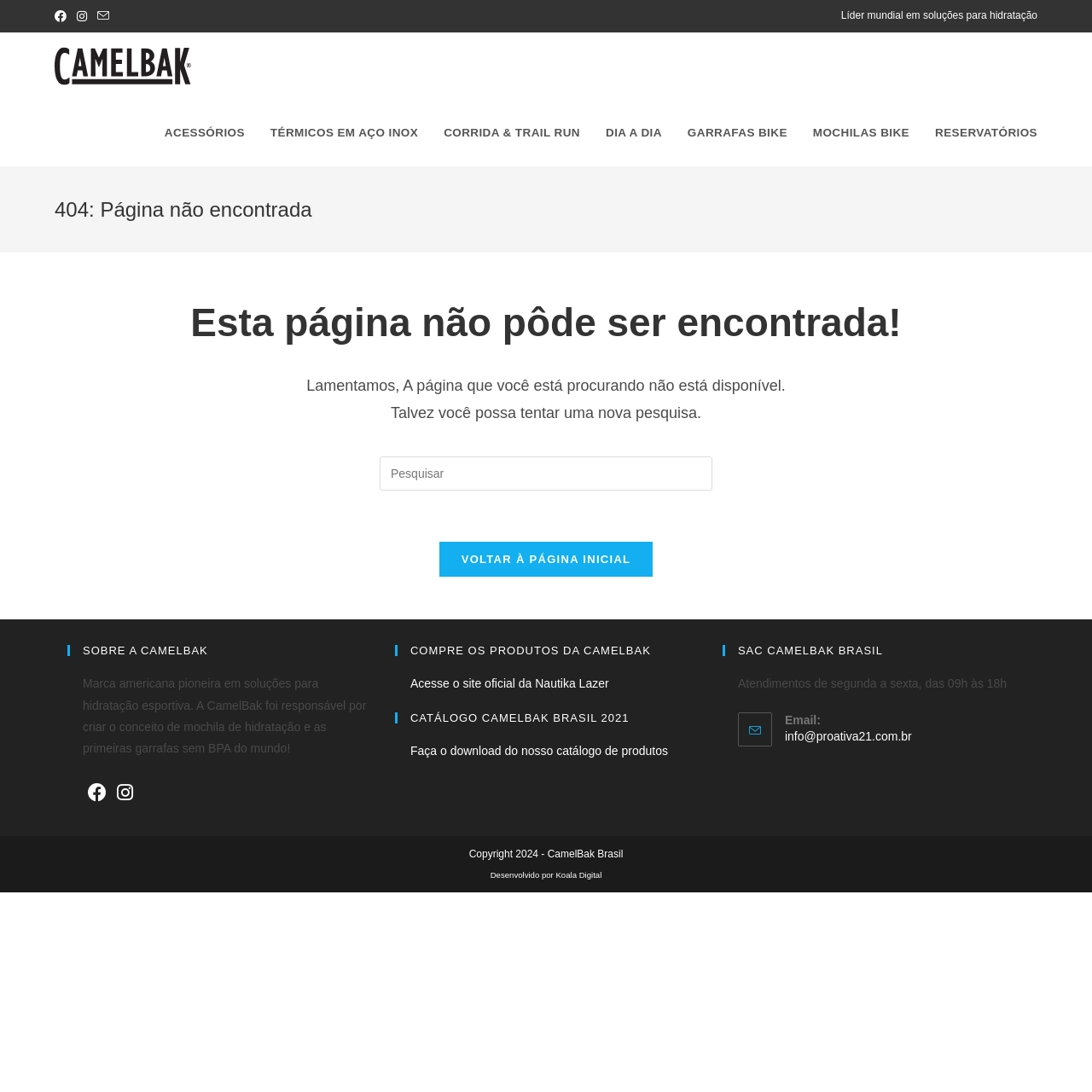Please specify the bounding box coordinates of the region to click in order to perform the following instruction: "Check accessories".

[0.139, 0.091, 0.236, 0.152]